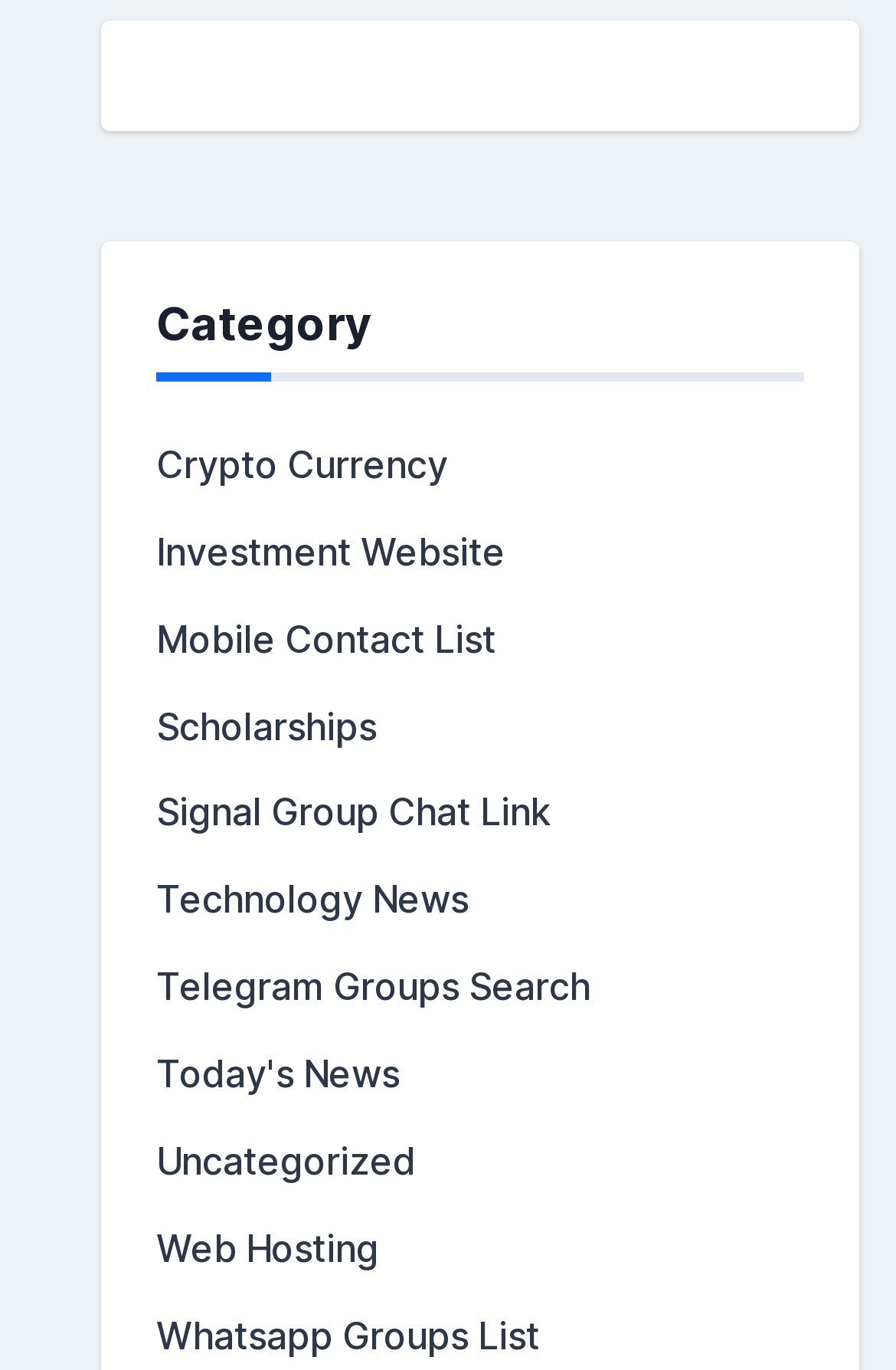What is the category that is closest to the top of the webpage?
Examine the image closely and answer the question with as much detail as possible.

The category that is closest to the top of the webpage is 'Crypto Currency' since its bounding box coordinate has the smallest y1 value (0.322) among all the links listed under the 'Category' heading.